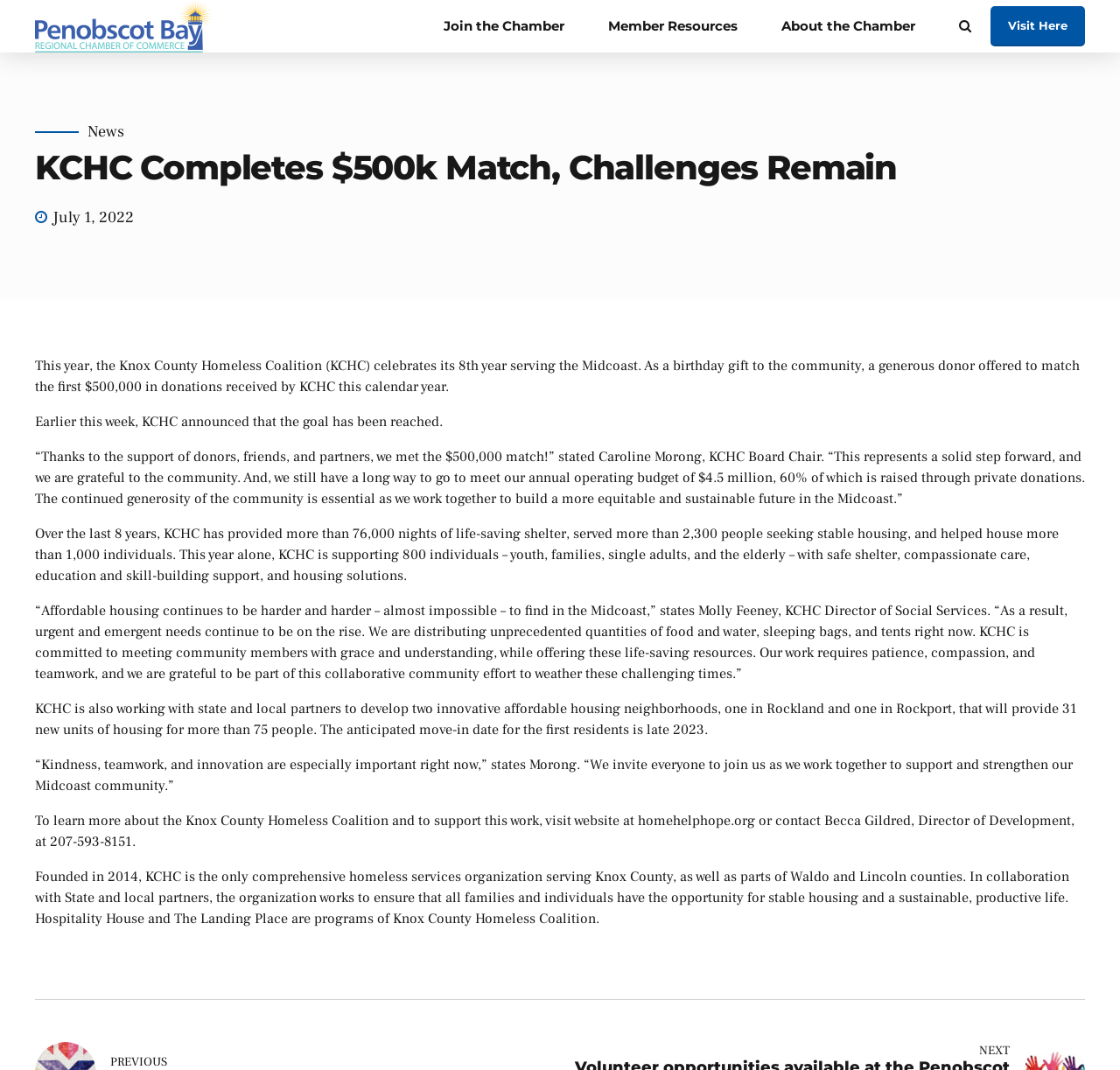Determine the bounding box coordinates of the clickable region to execute the instruction: "Learn more about the Knox County Homeless Coalition". The coordinates should be four float numbers between 0 and 1, denoted as [left, top, right, bottom].

[0.884, 0.006, 0.969, 0.043]